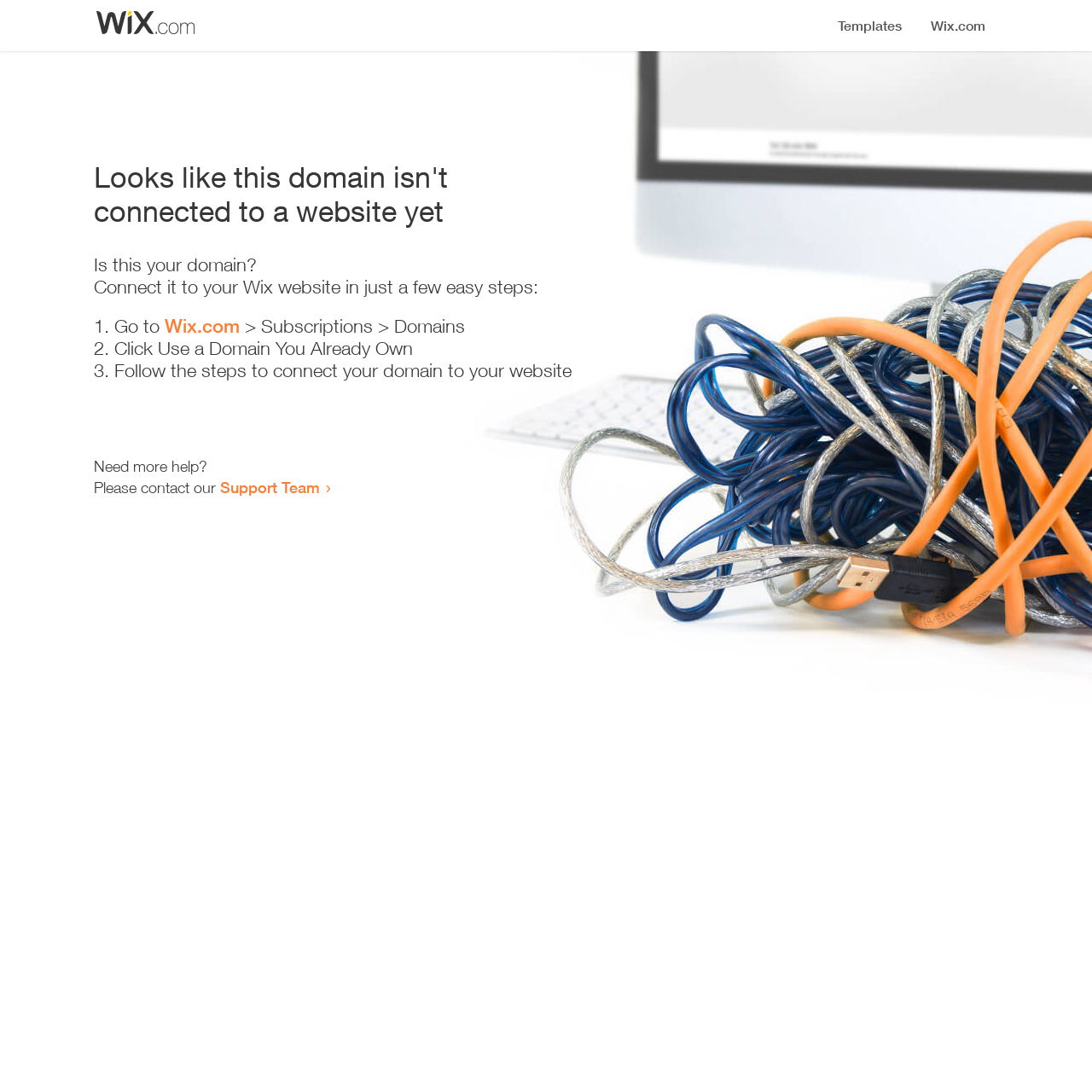Please give a succinct answer using a single word or phrase:
How many steps are required to connect the domain?

3